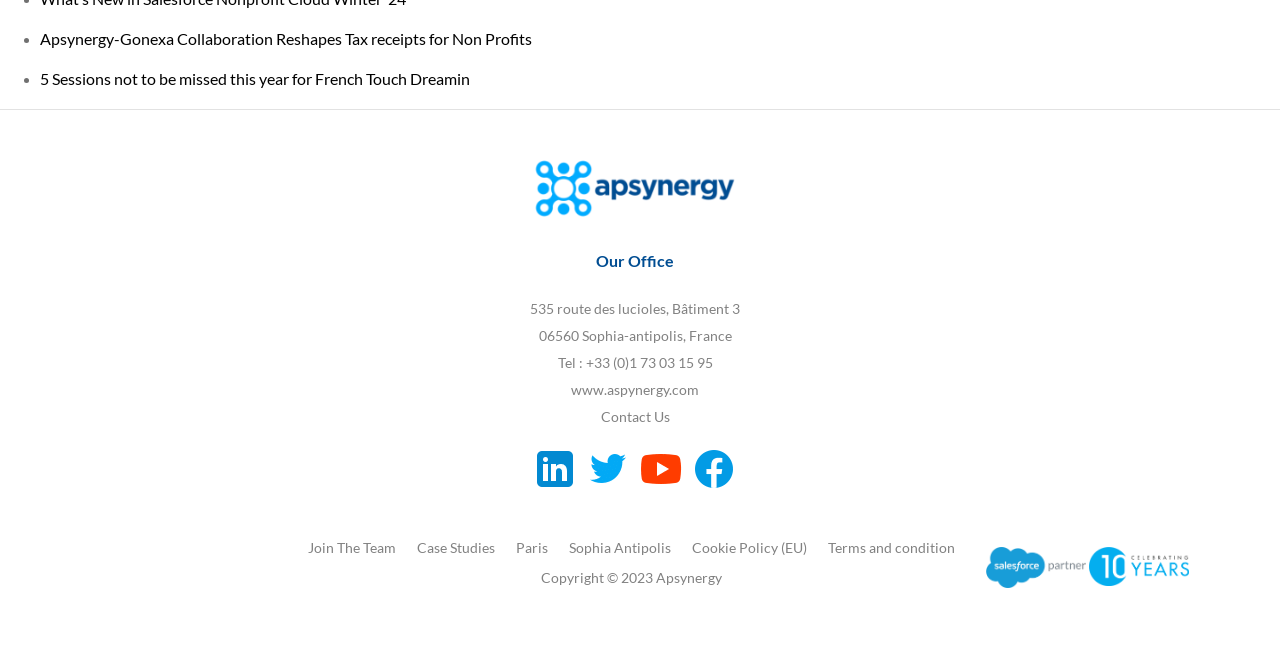What is the company name?
Answer the question with as much detail as possible.

The company name can be found in the logo at the top of the page, which is an image with the text 'Apsynergy'.